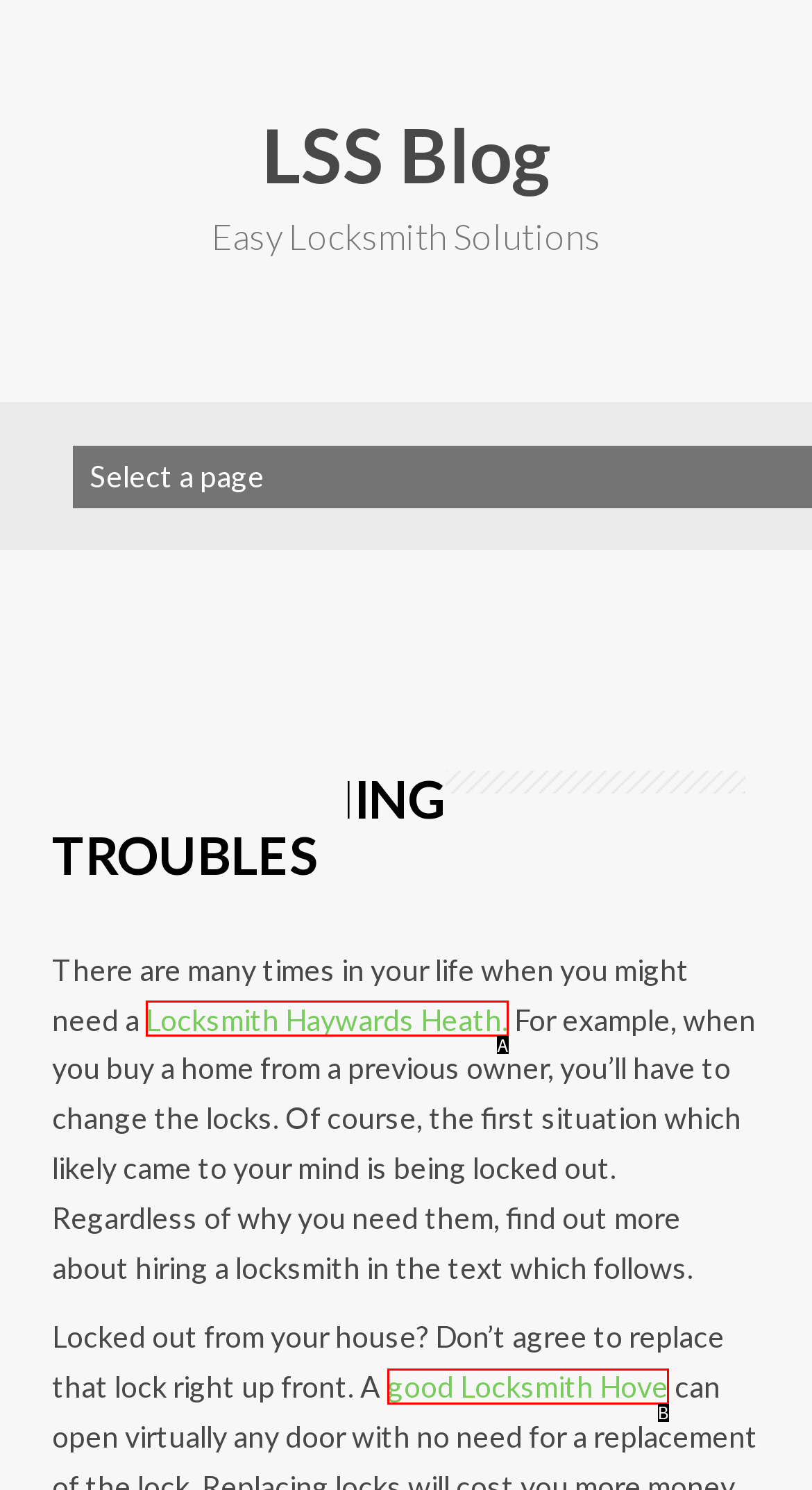Given the description: Locksmith Haywards Heath.
Identify the letter of the matching UI element from the options.

A